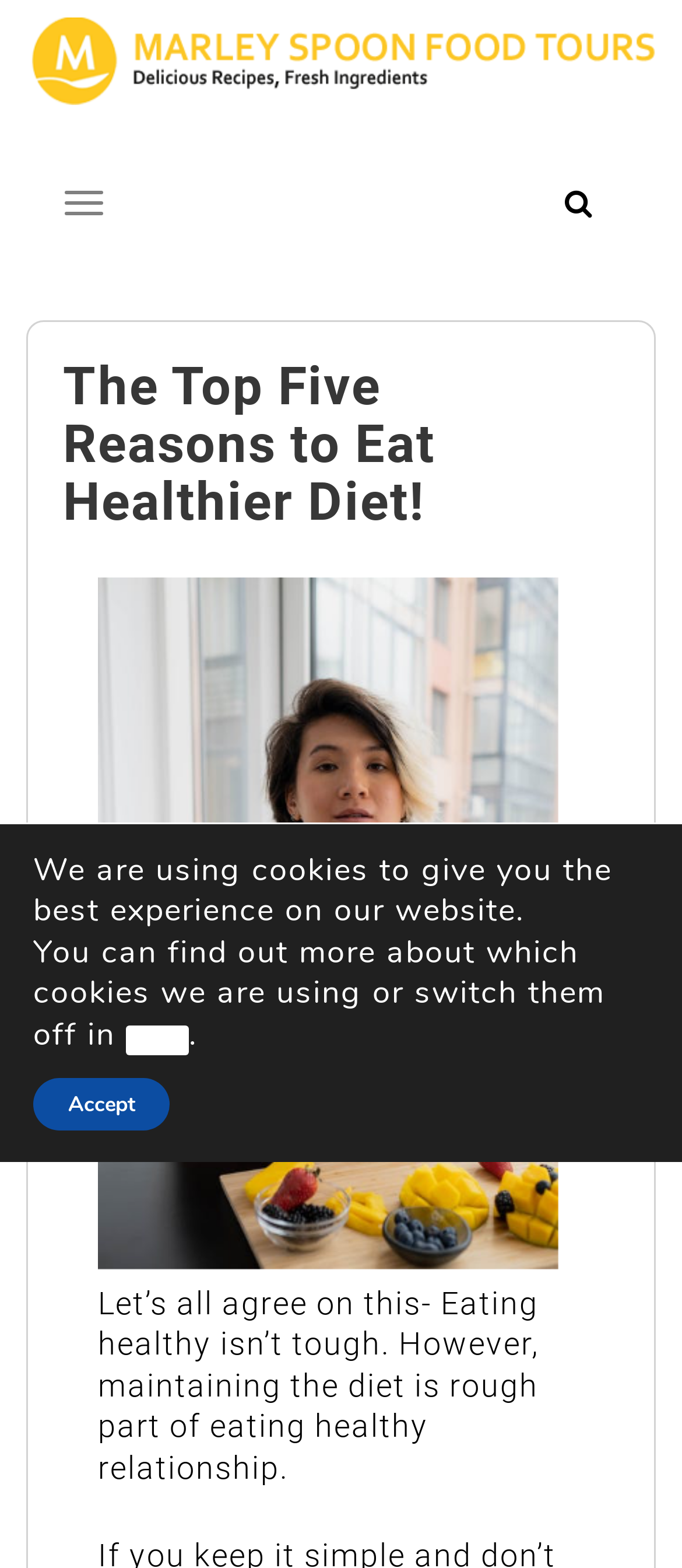Answer the following query with a single word or phrase:
What is the purpose of the button 'Toggle navigation'?

To navigate